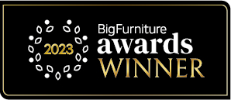What year is displayed on the badge?
Examine the image closely and answer the question with as much detail as possible.

The year '2023' is prominently displayed in gold lettering on the badge, indicating that it is the 'Big Furniture Awards Winner' for that specific year.